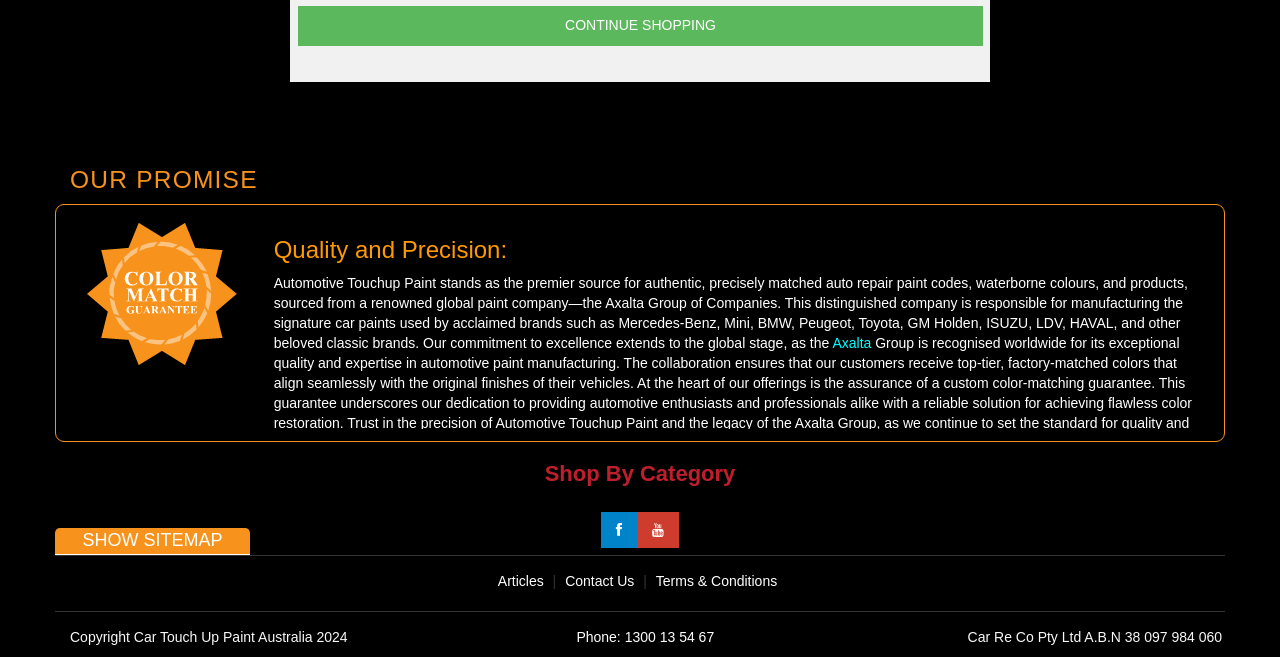Identify the bounding box coordinates for the region of the element that should be clicked to carry out the instruction: "Read more about Axalta". The bounding box coordinates should be four float numbers between 0 and 1, i.e., [left, top, right, bottom].

[0.65, 0.51, 0.681, 0.535]